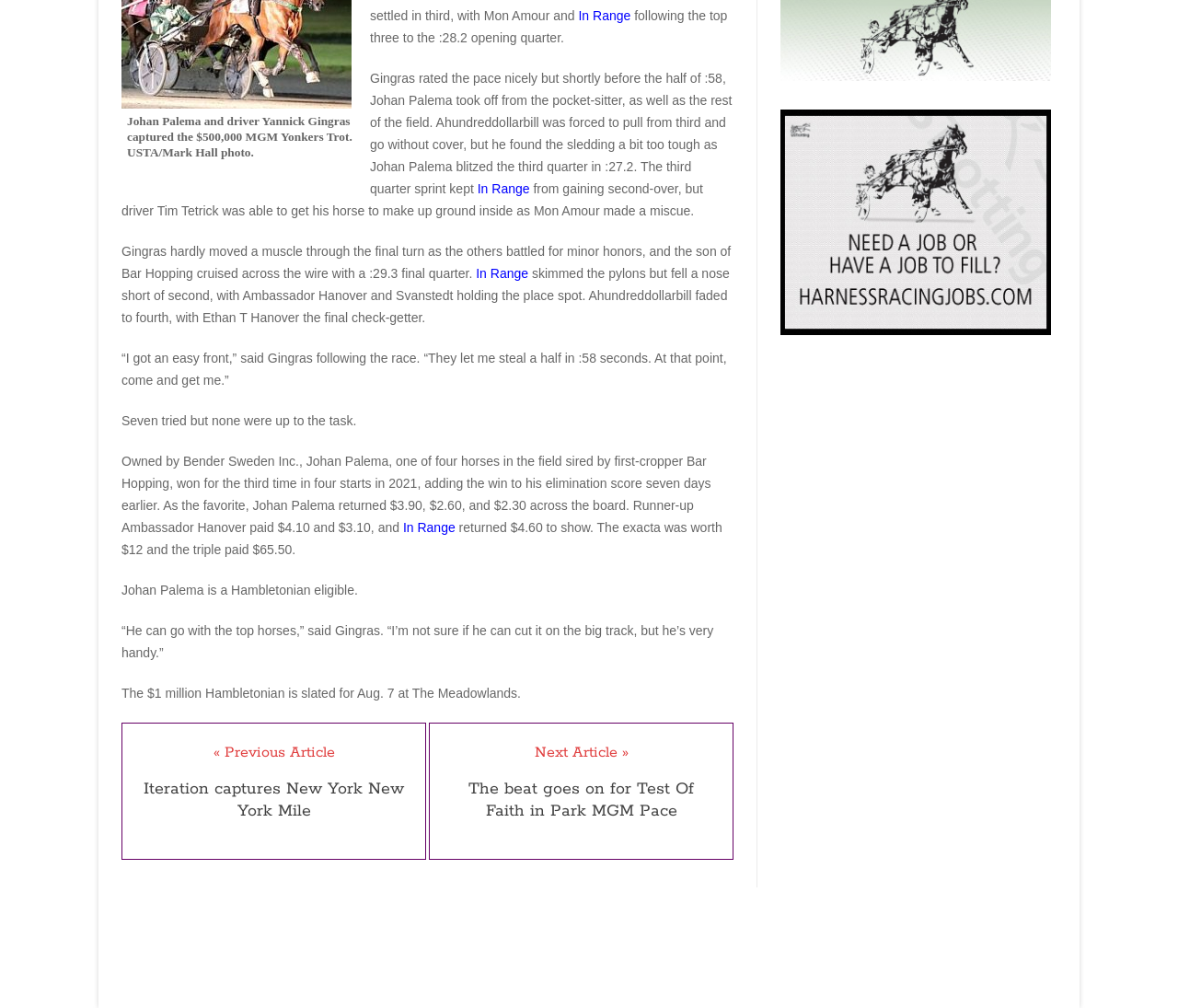Determine the bounding box for the UI element as described: "HOME". The coordinates should be represented as four float numbers between 0 and 1, formatted as [left, top, right, bottom].

[0.107, 0.949, 0.14, 0.97]